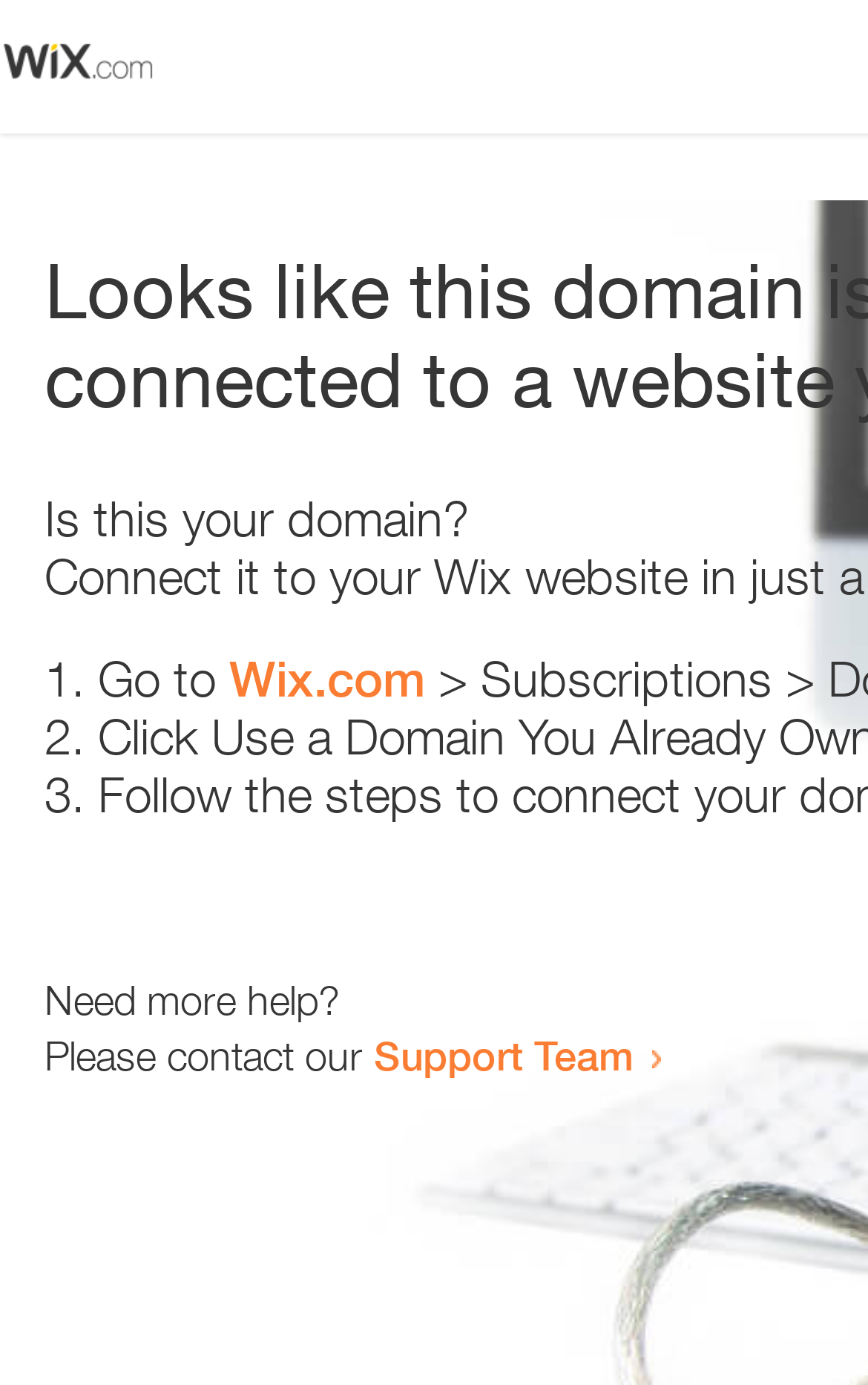What is the text of the webpage's headline?

Looks like this domain isn't
connected to a website yet